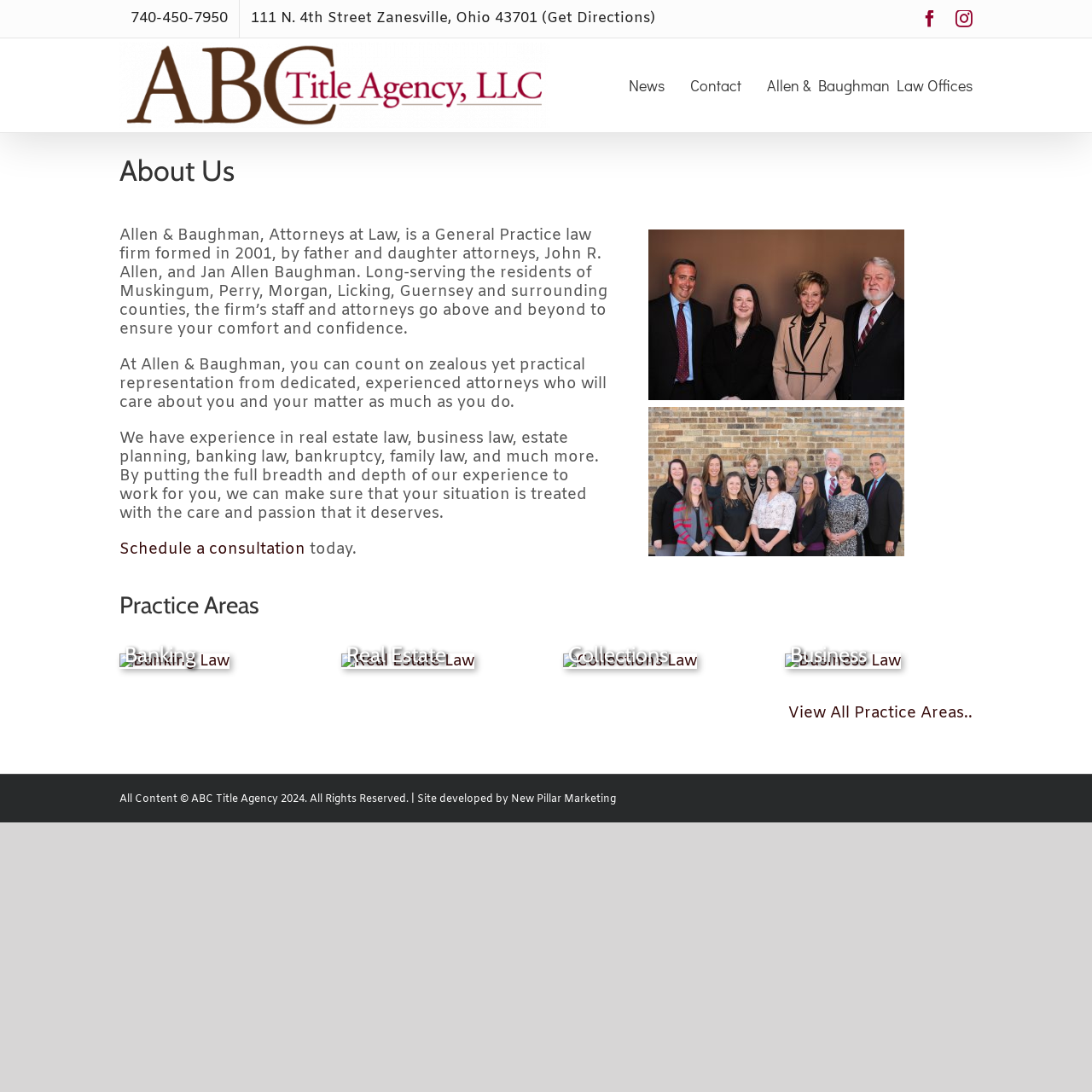What is the practice area that is mentioned first on the webpage?
Using the image as a reference, answer the question with a short word or phrase.

Banking Law